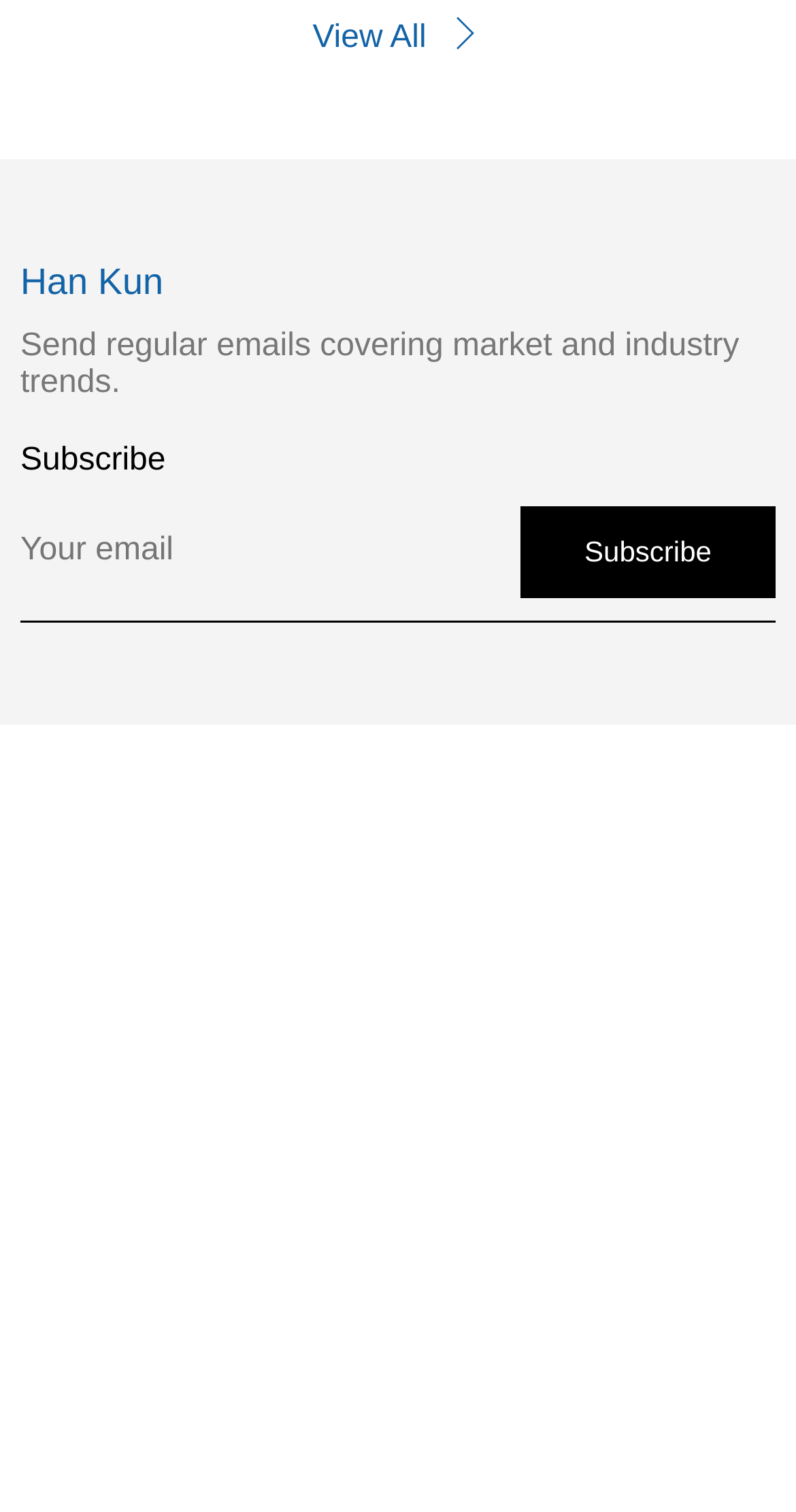Please identify the bounding box coordinates of the element's region that I should click in order to complete the following instruction: "Join the team". The bounding box coordinates consist of four float numbers between 0 and 1, i.e., [left, top, right, bottom].

[0.026, 0.62, 0.5, 0.669]